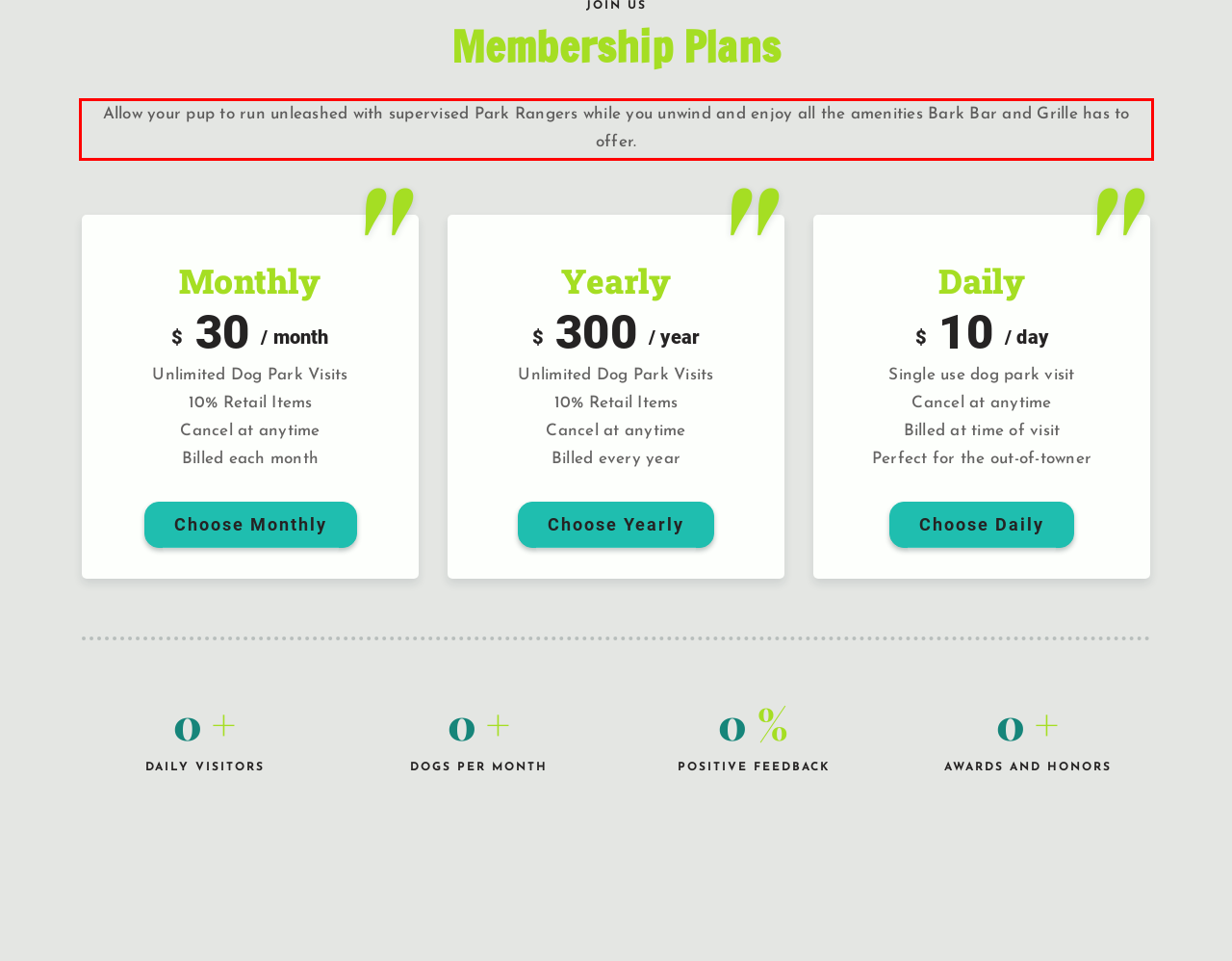You are presented with a webpage screenshot featuring a red bounding box. Perform OCR on the text inside the red bounding box and extract the content.

Allow your pup to run unleashed with supervised Park Rangers while you unwind and enjoy all the amenities Bark Bar and Grille has to offer.